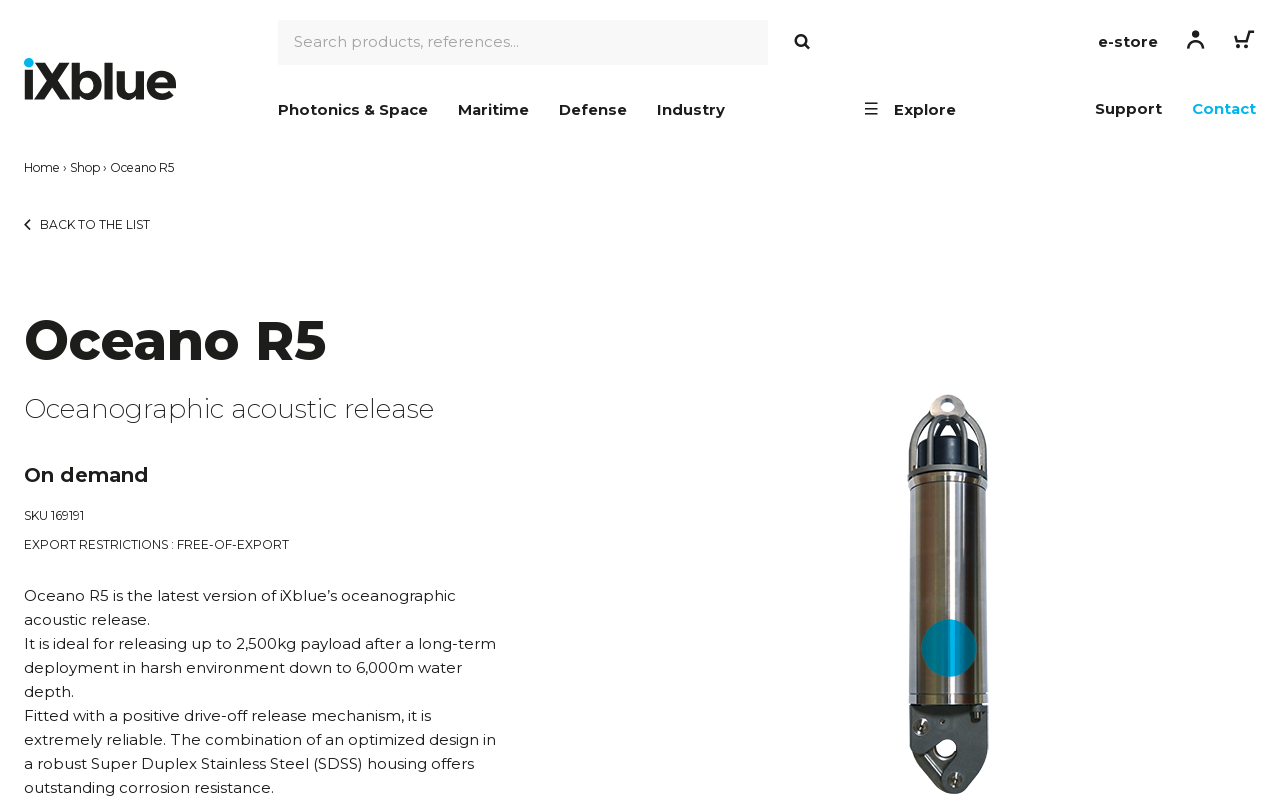Extract the bounding box coordinates for the HTML element that matches this description: "name="s" placeholder="Search products, references..."". The coordinates should be four float numbers between 0 and 1, i.e., [left, top, right, bottom].

[0.217, 0.025, 0.6, 0.08]